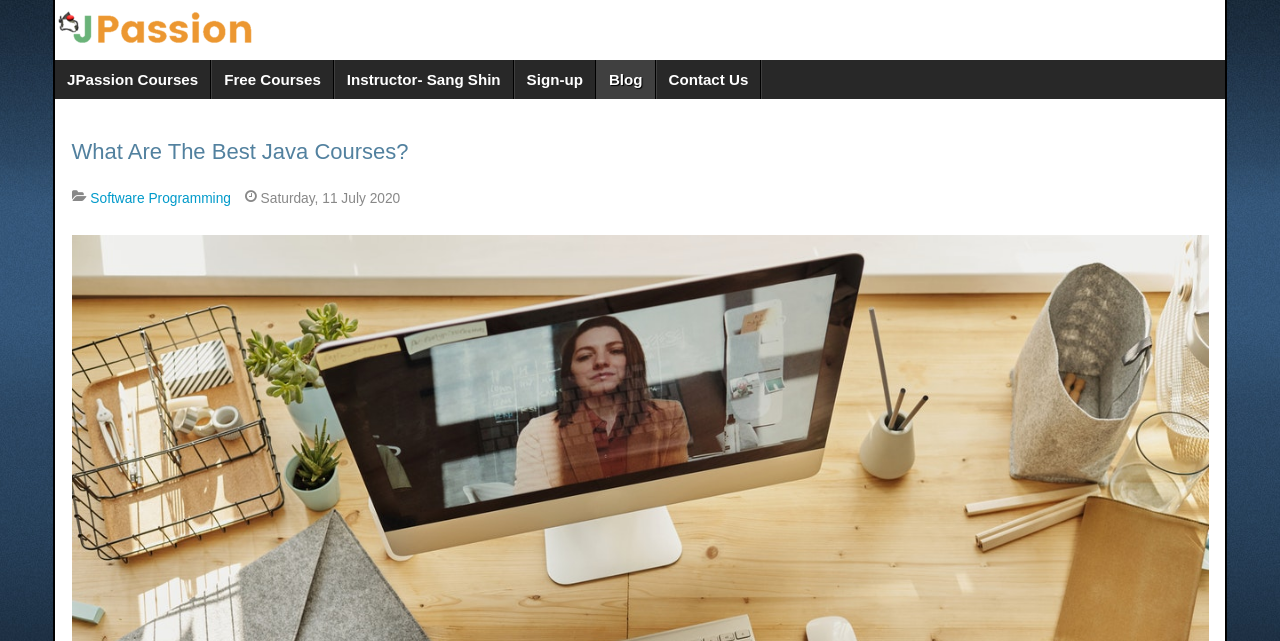Please identify the bounding box coordinates of the clickable area that will fulfill the following instruction: "sign up for a course". The coordinates should be in the format of four float numbers between 0 and 1, i.e., [left, top, right, bottom].

[0.402, 0.094, 0.466, 0.154]